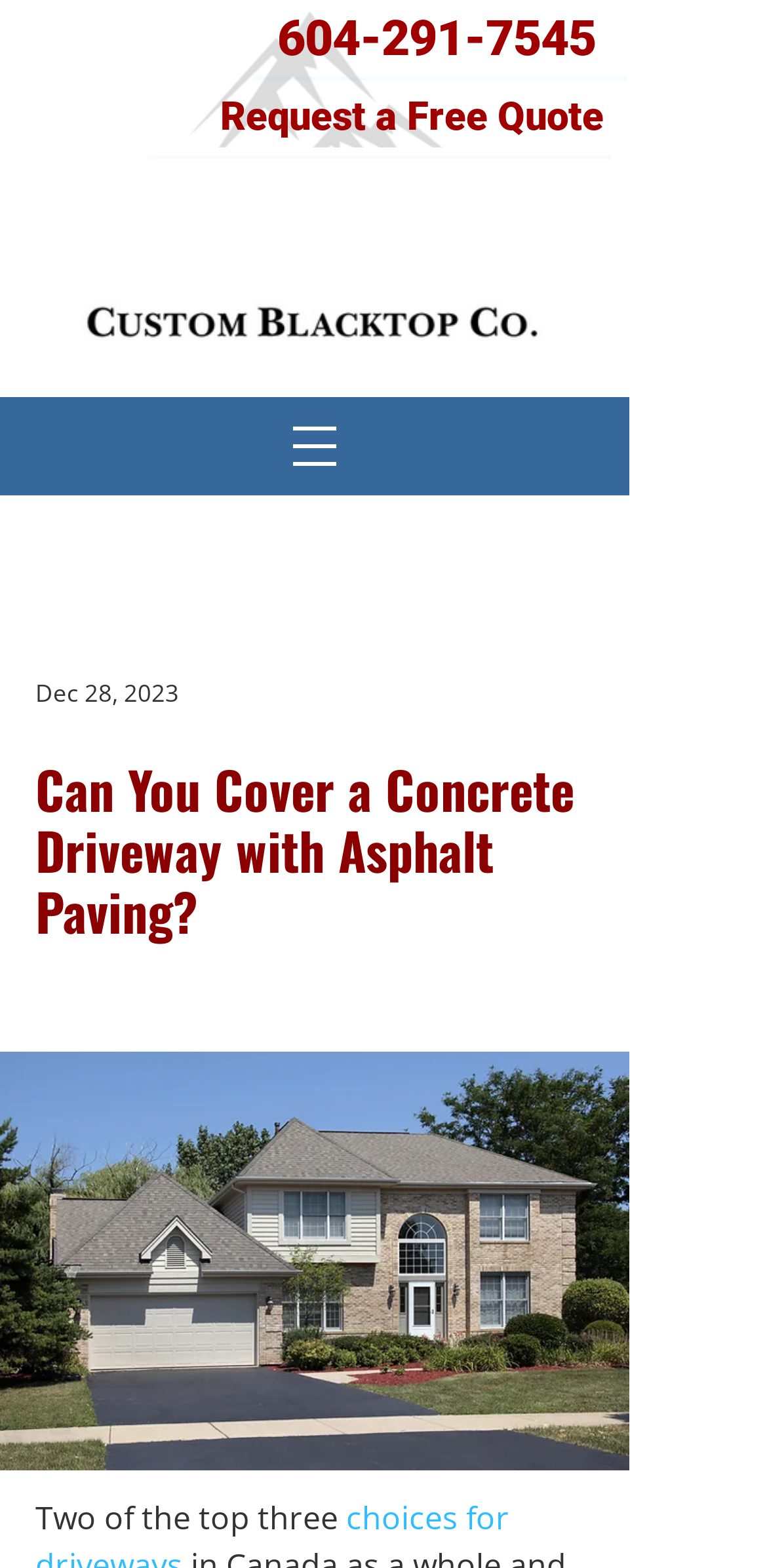What is the date mentioned on the webpage?
Make sure to answer the question with a detailed and comprehensive explanation.

The date can be found in the navigation menu, where it is displayed as 'Dec 28, 2023'. This date is likely related to the publication date of the article or the last update of the webpage.